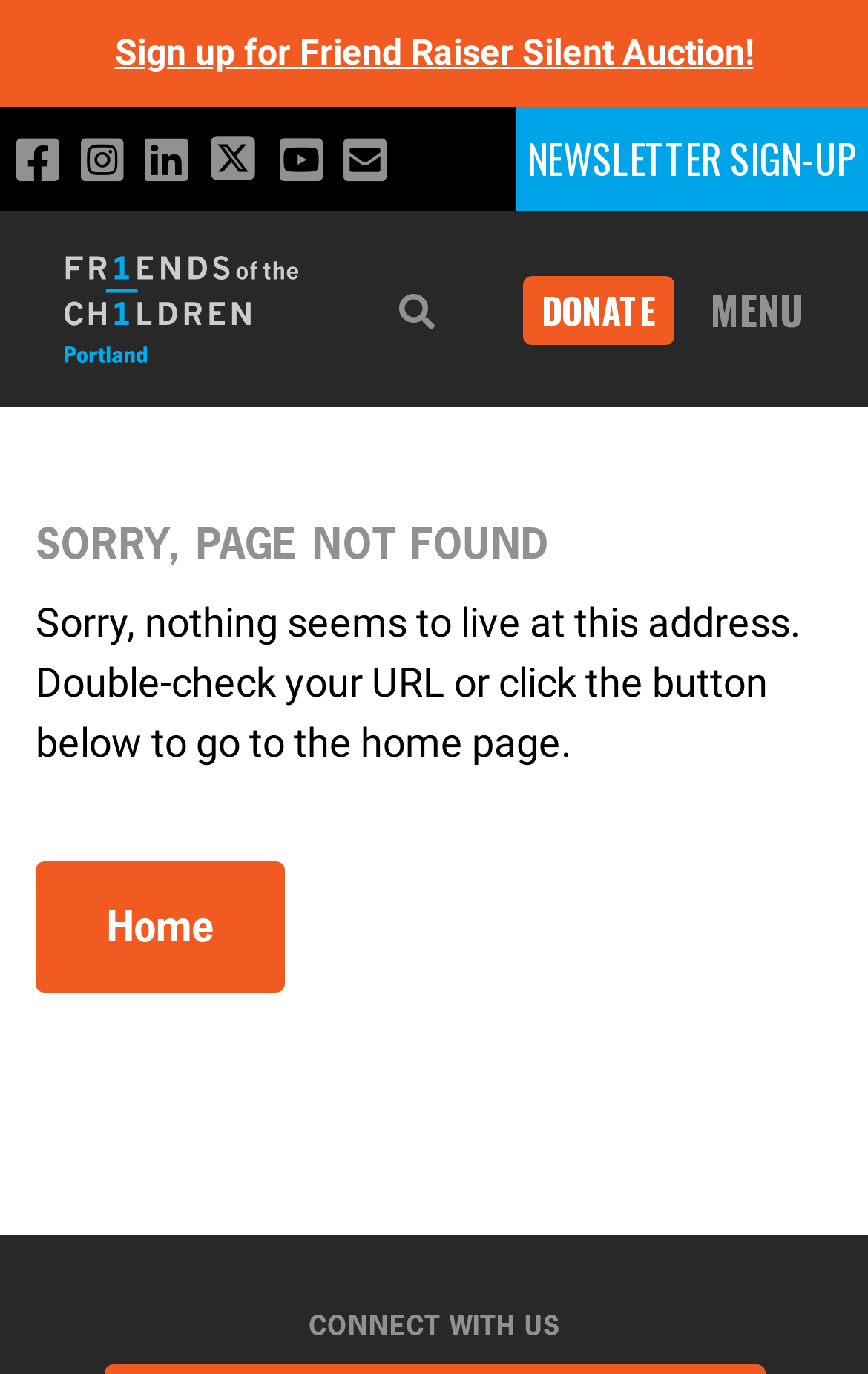Please identify the primary heading of the webpage and give its text content.

SORRY, PAGE NOT FOUND